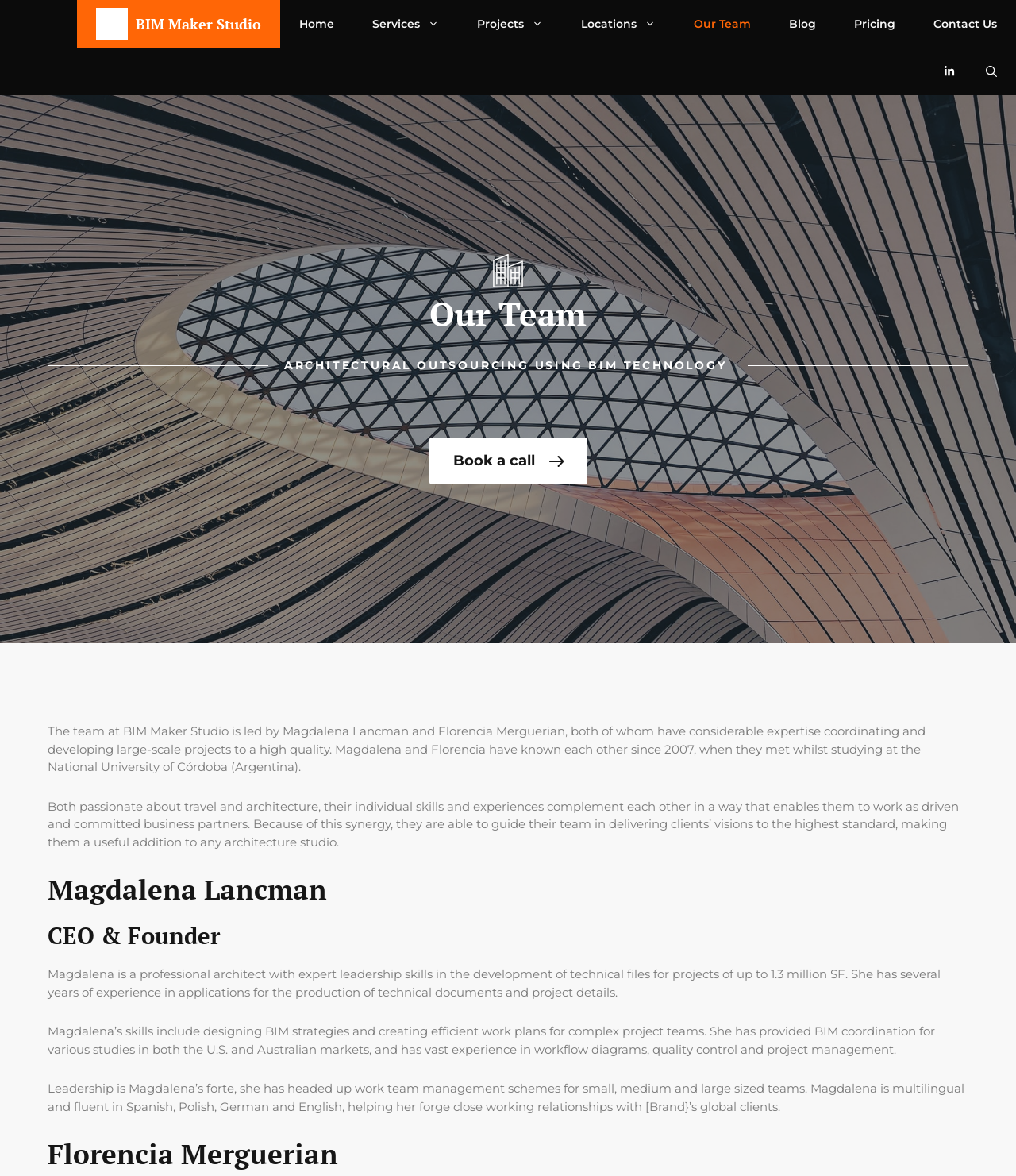Respond to the question below with a single word or phrase:
What is the profession of Magdalena Lancman?

Architect